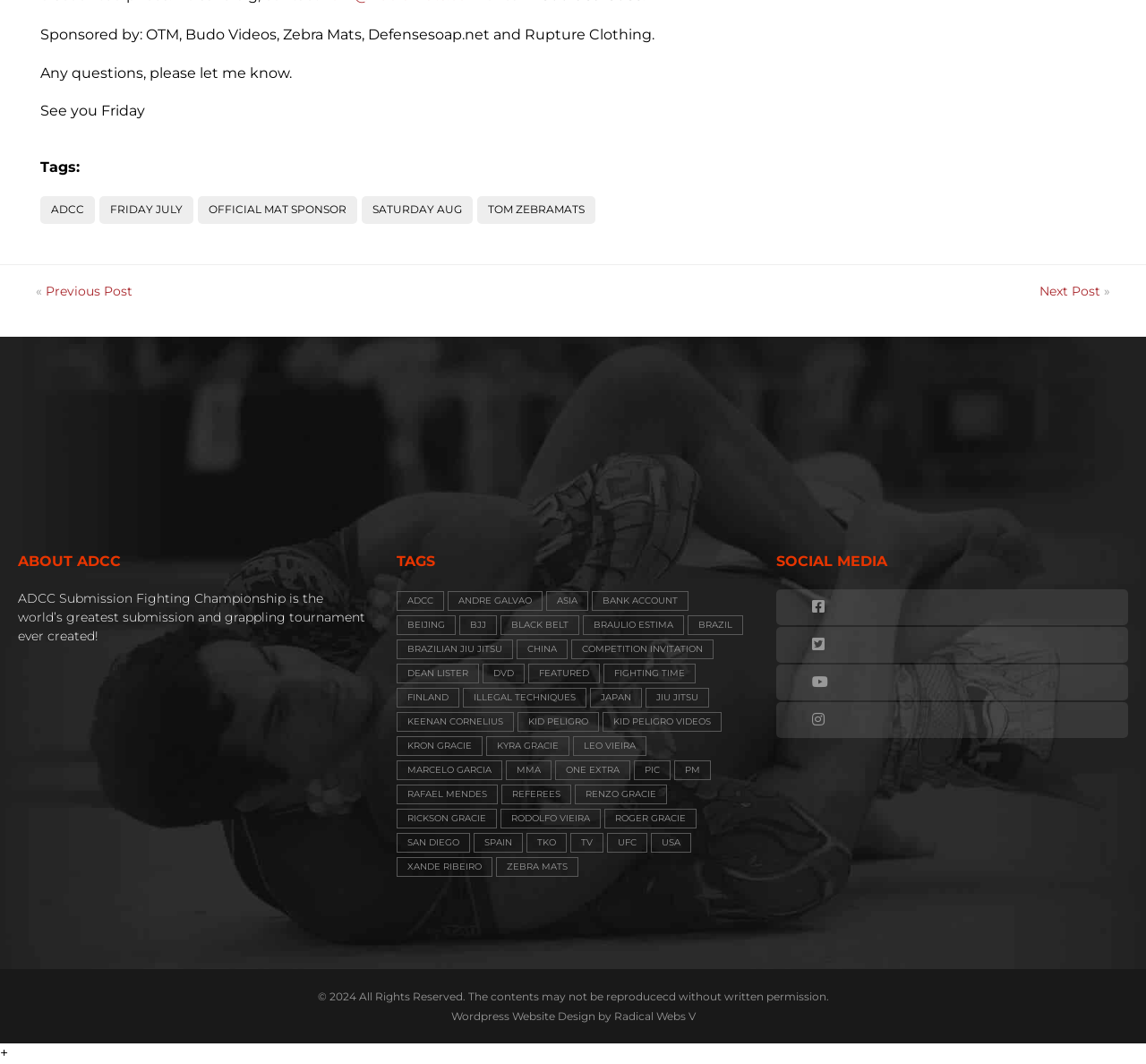How many items are related to 'BJJ'?
From the image, provide a succinct answer in one word or a short phrase.

96